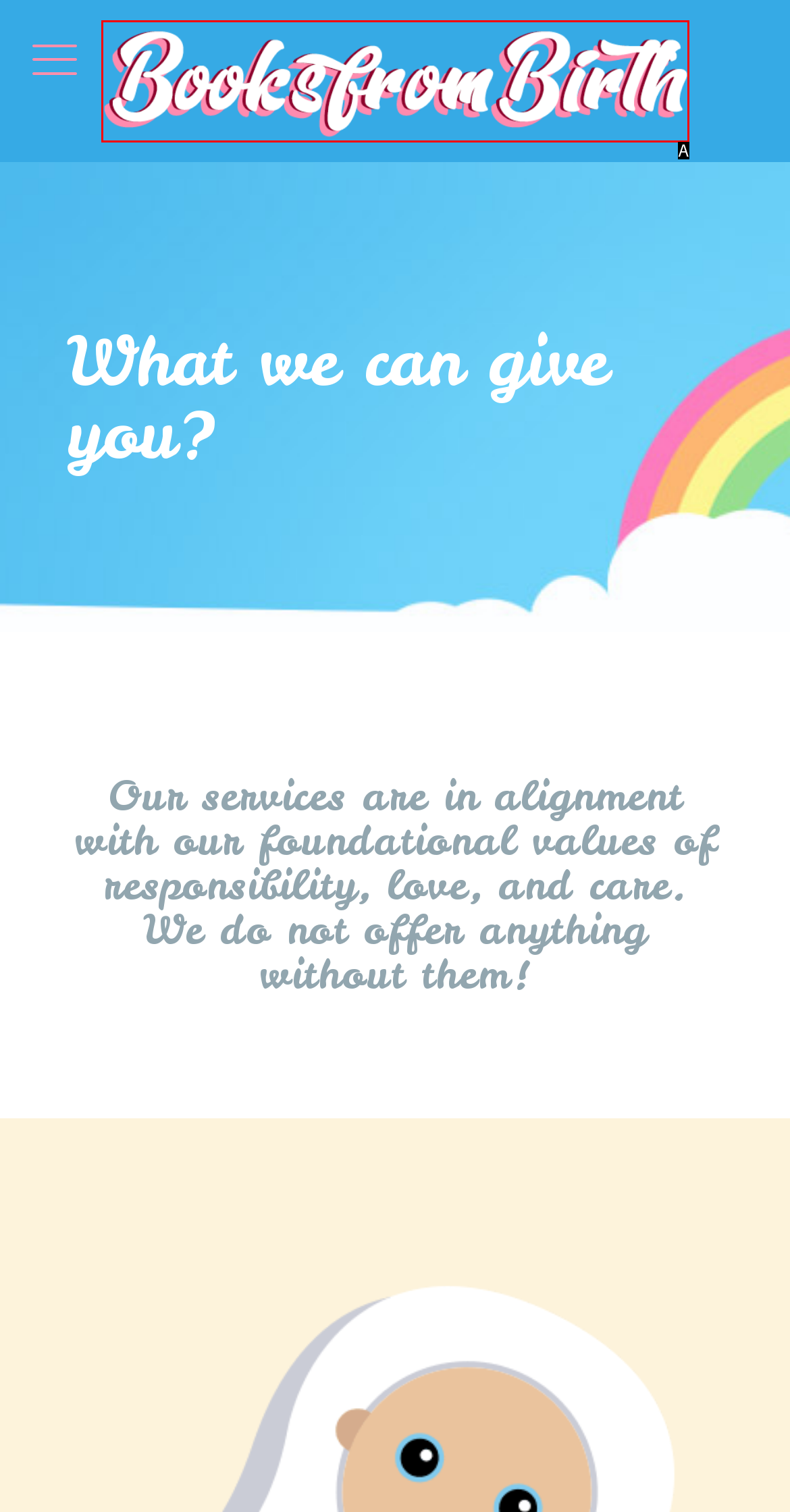Based on the given description: title="Books from Birth", identify the correct option and provide the corresponding letter from the given choices directly.

A